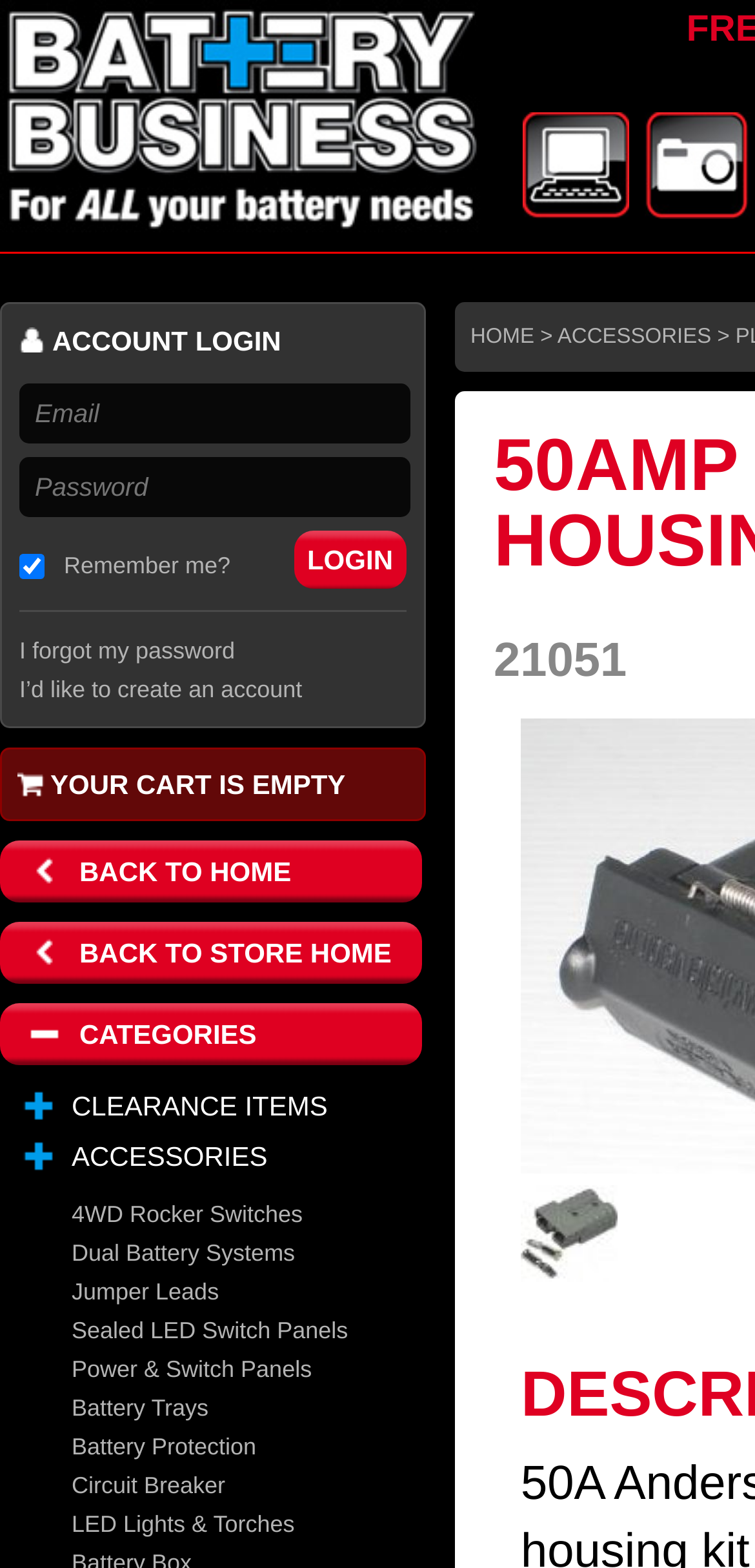Specify the bounding box coordinates of the area to click in order to execute this command: 'Forgot password'. The coordinates should consist of four float numbers ranging from 0 to 1, and should be formatted as [left, top, right, bottom].

[0.026, 0.406, 0.311, 0.424]